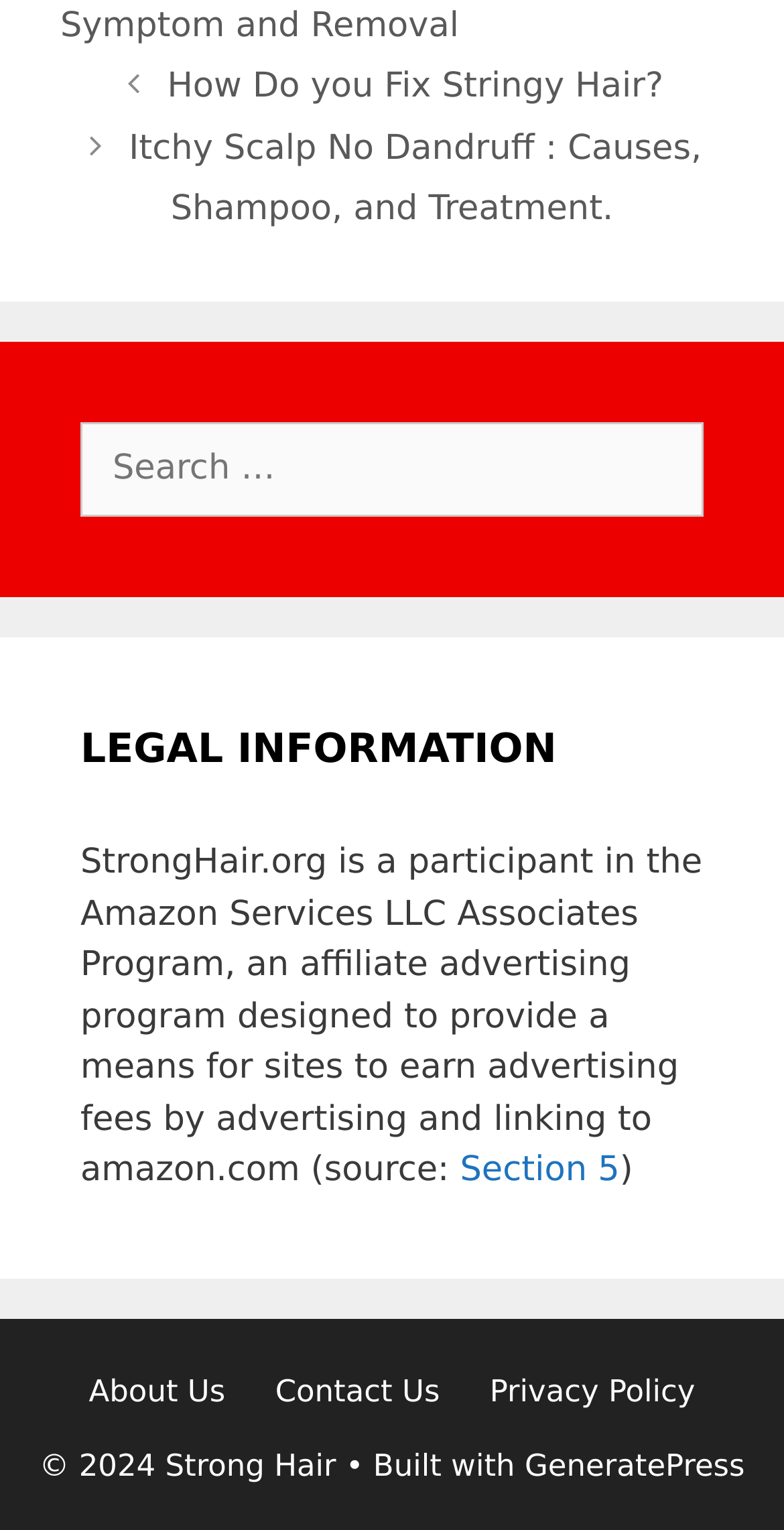Can you pinpoint the bounding box coordinates for the clickable element required for this instruction: "Read about itchy scalp no dandruff"? The coordinates should be four float numbers between 0 and 1, i.e., [left, top, right, bottom].

[0.164, 0.084, 0.895, 0.15]